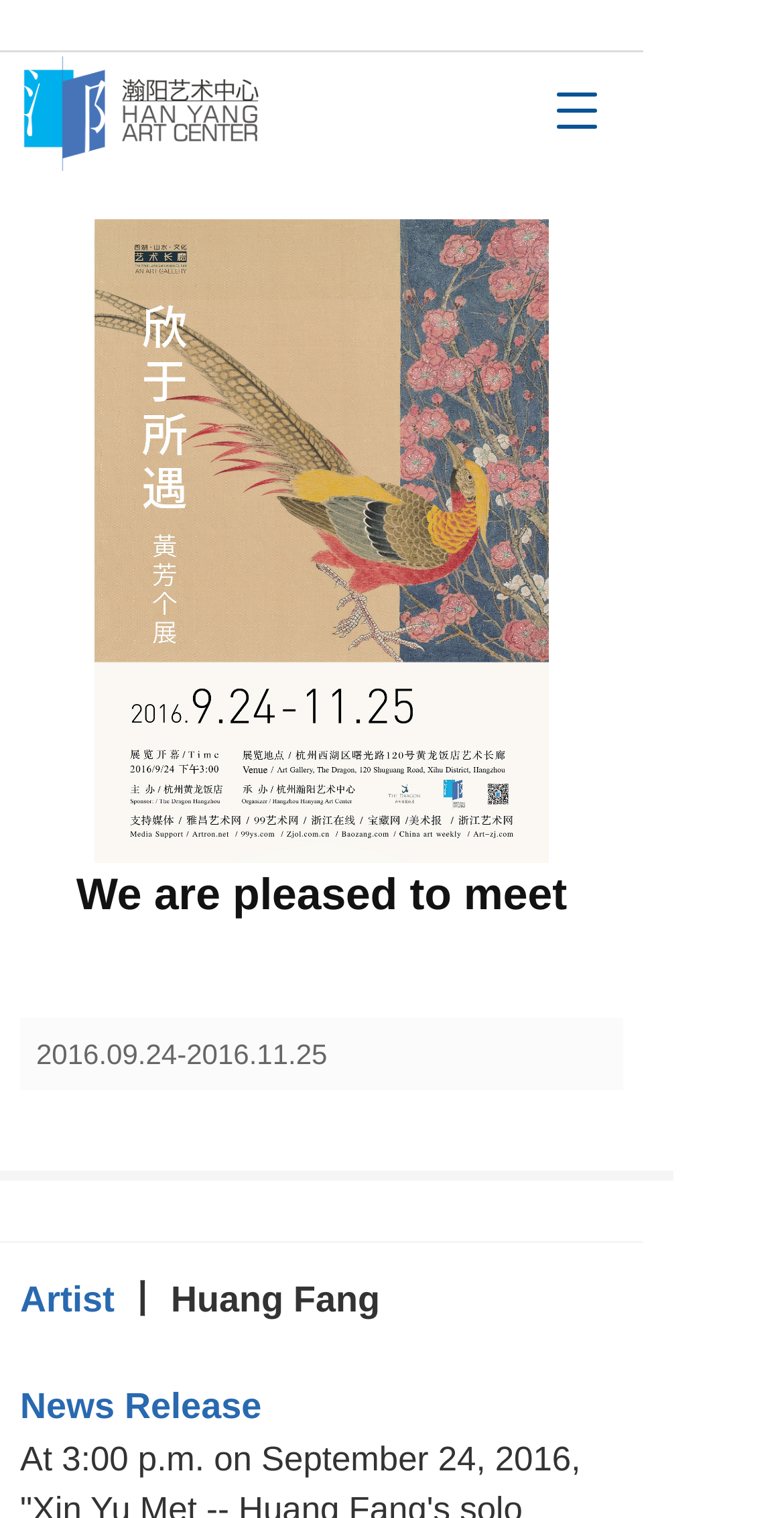What is the purpose of the toggle navigation link? Examine the screenshot and reply using just one word or a brief phrase.

To navigate